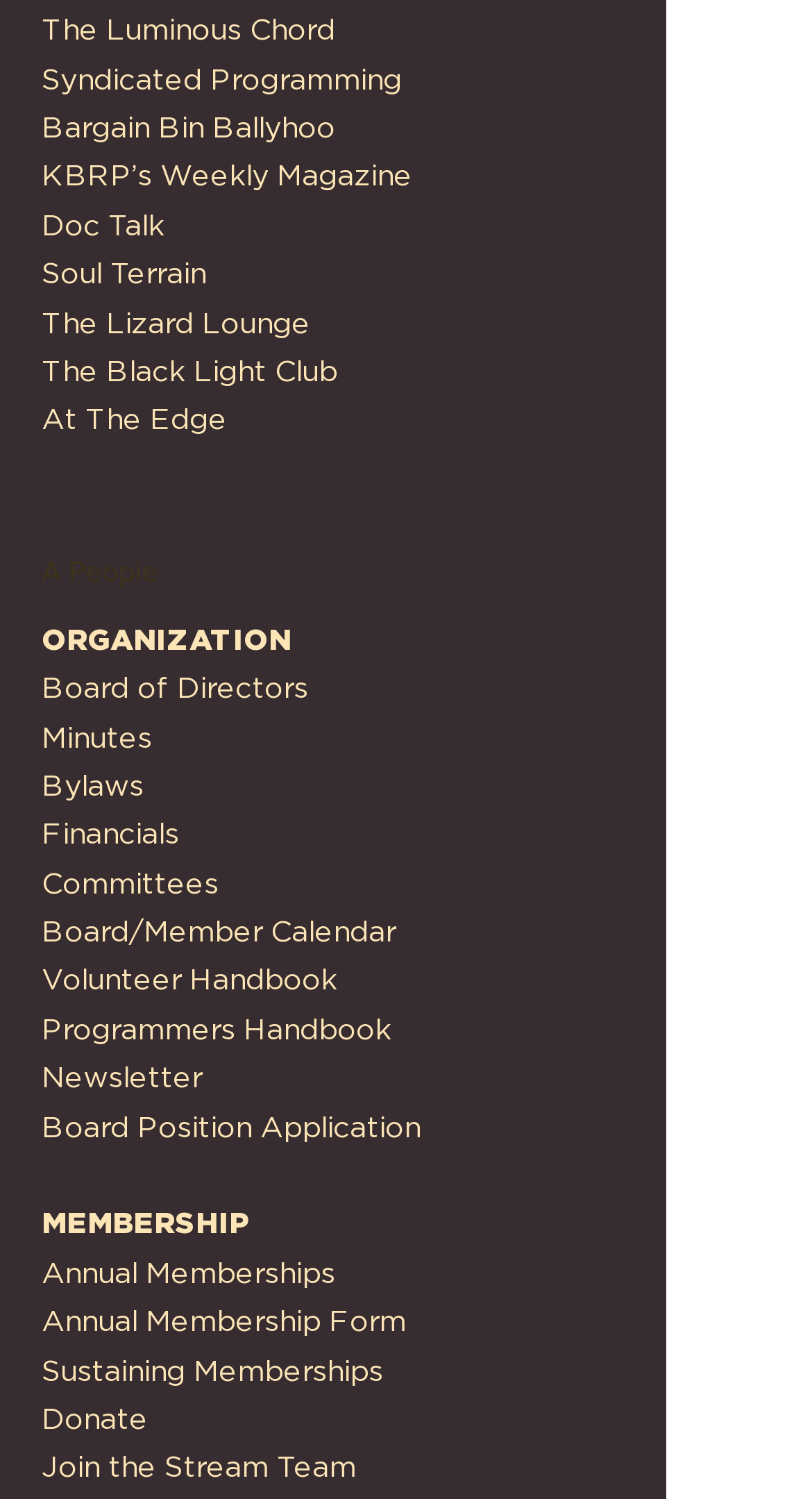Given the element description The Luminous Chord, specify the bounding box coordinates of the corresponding UI element in the format (top-left x, top-left y, bottom-right x, bottom-right y). All values must be between 0 and 1.

[0.051, 0.009, 0.413, 0.031]